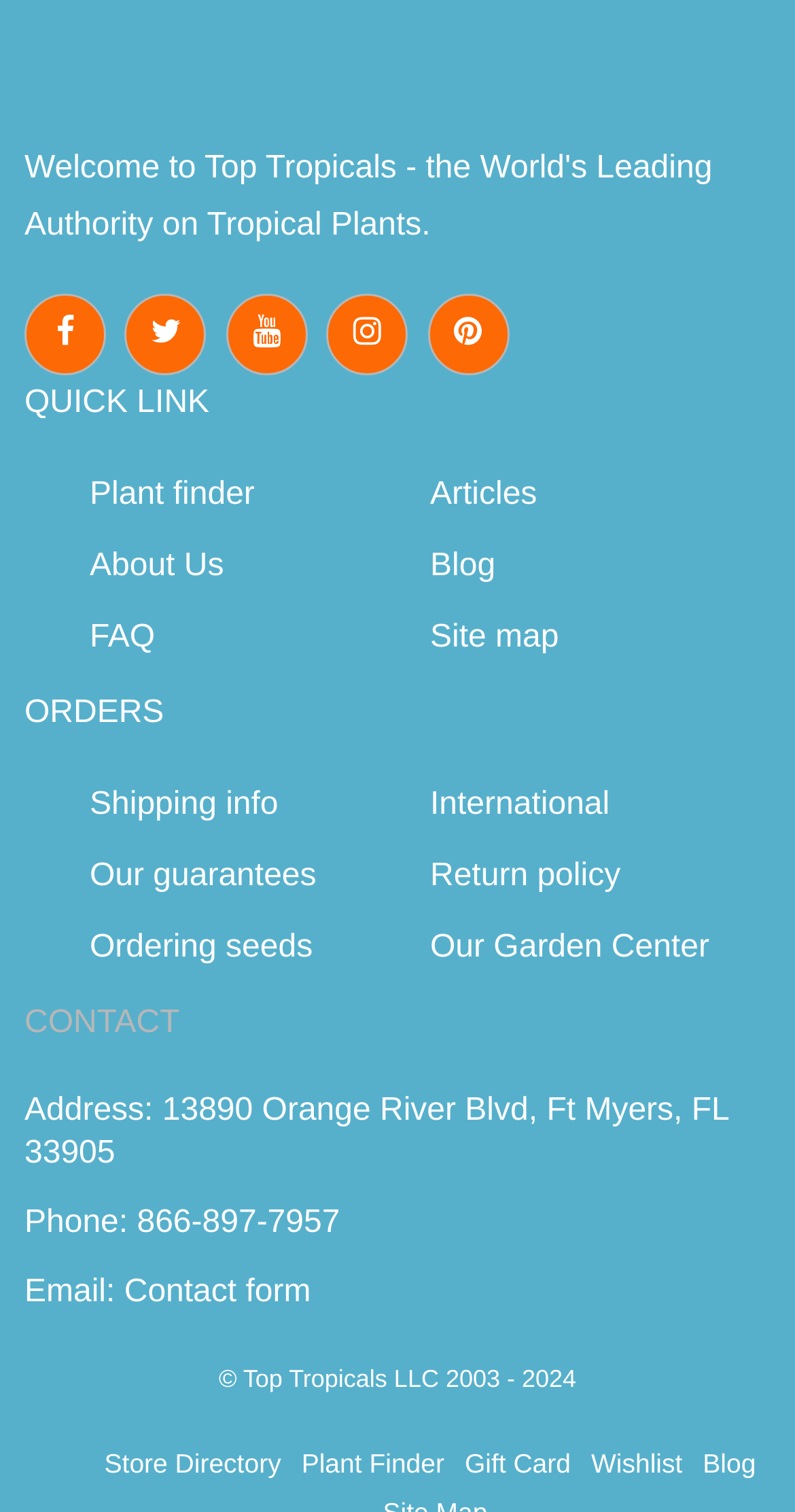Please identify the coordinates of the bounding box that should be clicked to fulfill this instruction: "View the 'About Us' page".

[0.113, 0.359, 0.541, 0.391]